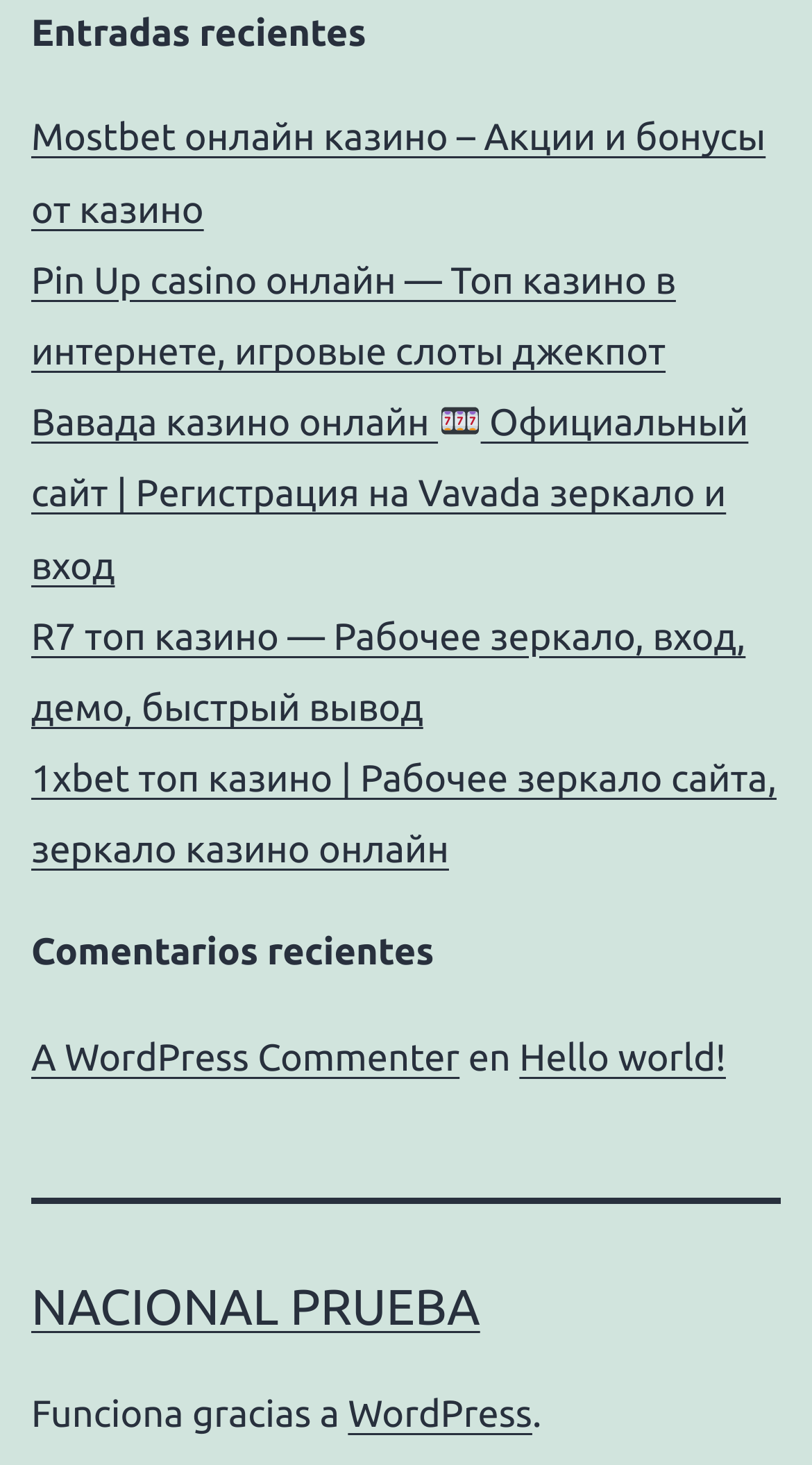Using the description: "WordPress", determine the UI element's bounding box coordinates. Ensure the coordinates are in the format of four float numbers between 0 and 1, i.e., [left, top, right, bottom].

[0.429, 0.951, 0.655, 0.979]